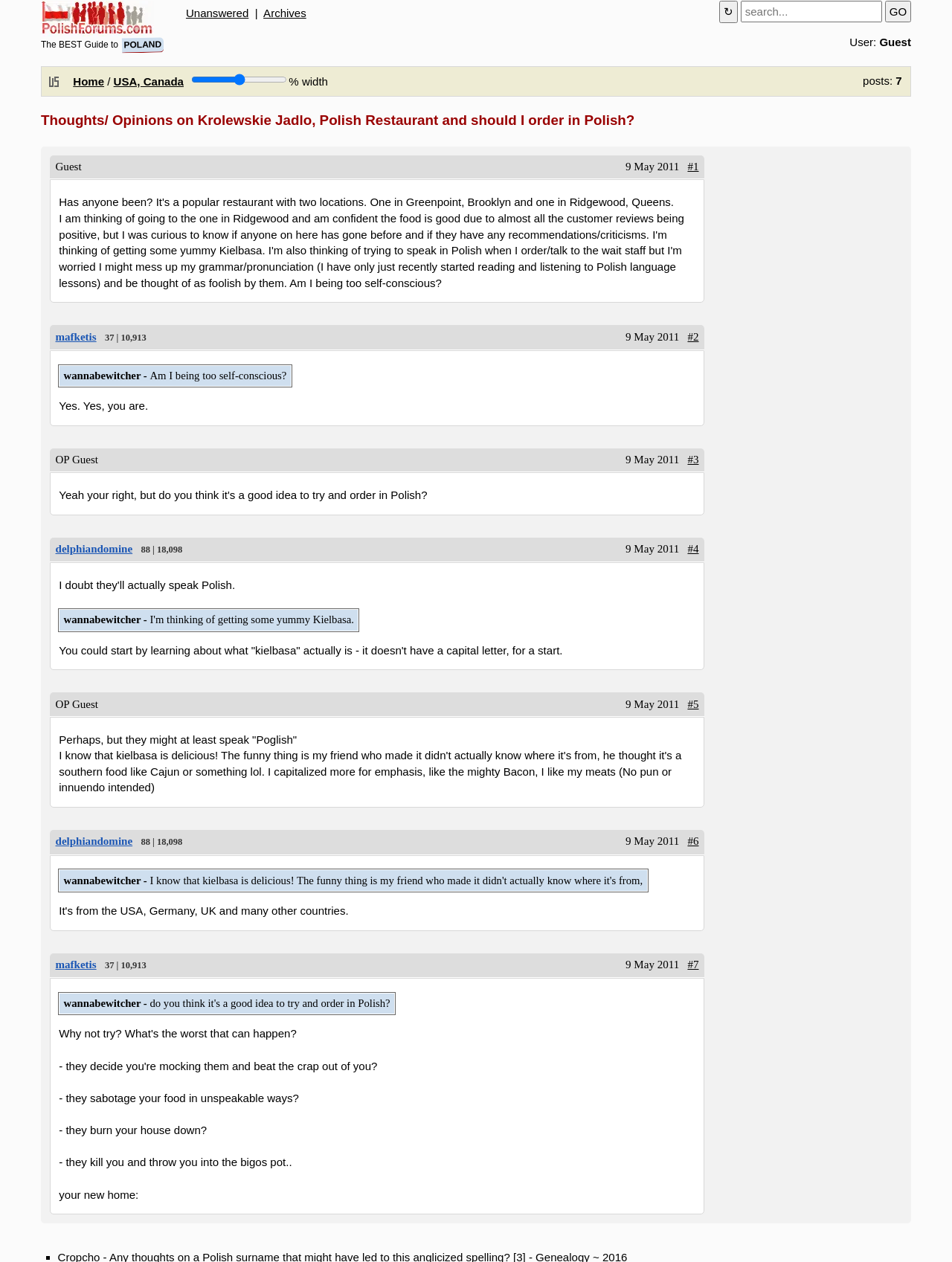Pinpoint the bounding box coordinates of the element you need to click to execute the following instruction: "Click on the Unanswered link". The bounding box should be represented by four float numbers between 0 and 1, in the format [left, top, right, bottom].

[0.195, 0.005, 0.261, 0.015]